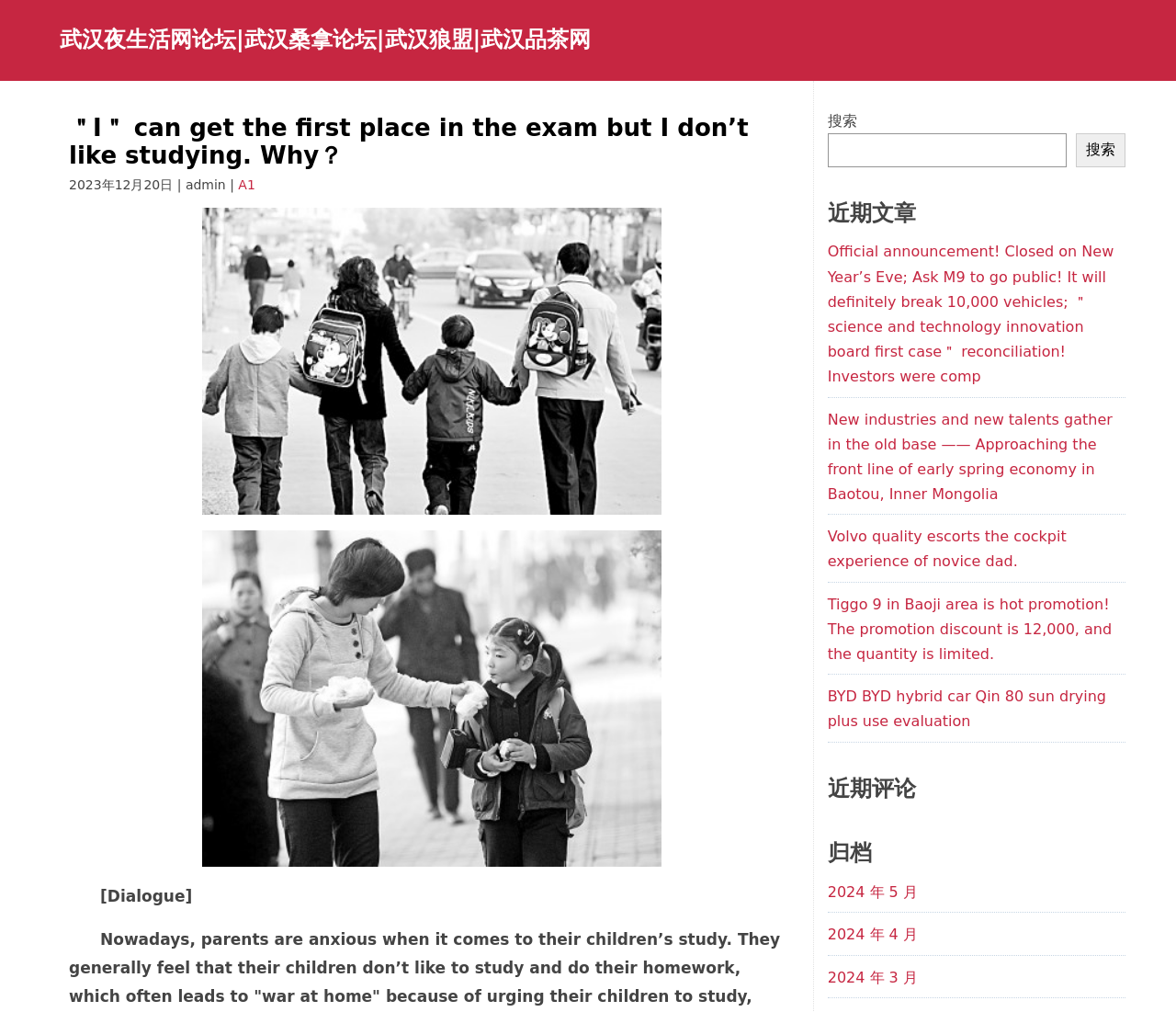Please identify the bounding box coordinates of the area that needs to be clicked to fulfill the following instruction: "Browse archives."

[0.704, 0.825, 0.957, 0.862]